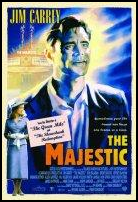Who is the main actor in the movie?
Use the image to give a comprehensive and detailed response to the question.

The movie poster features Jim Carrey's character, showcasing his expression that reflects a blend of contemplation and determination.